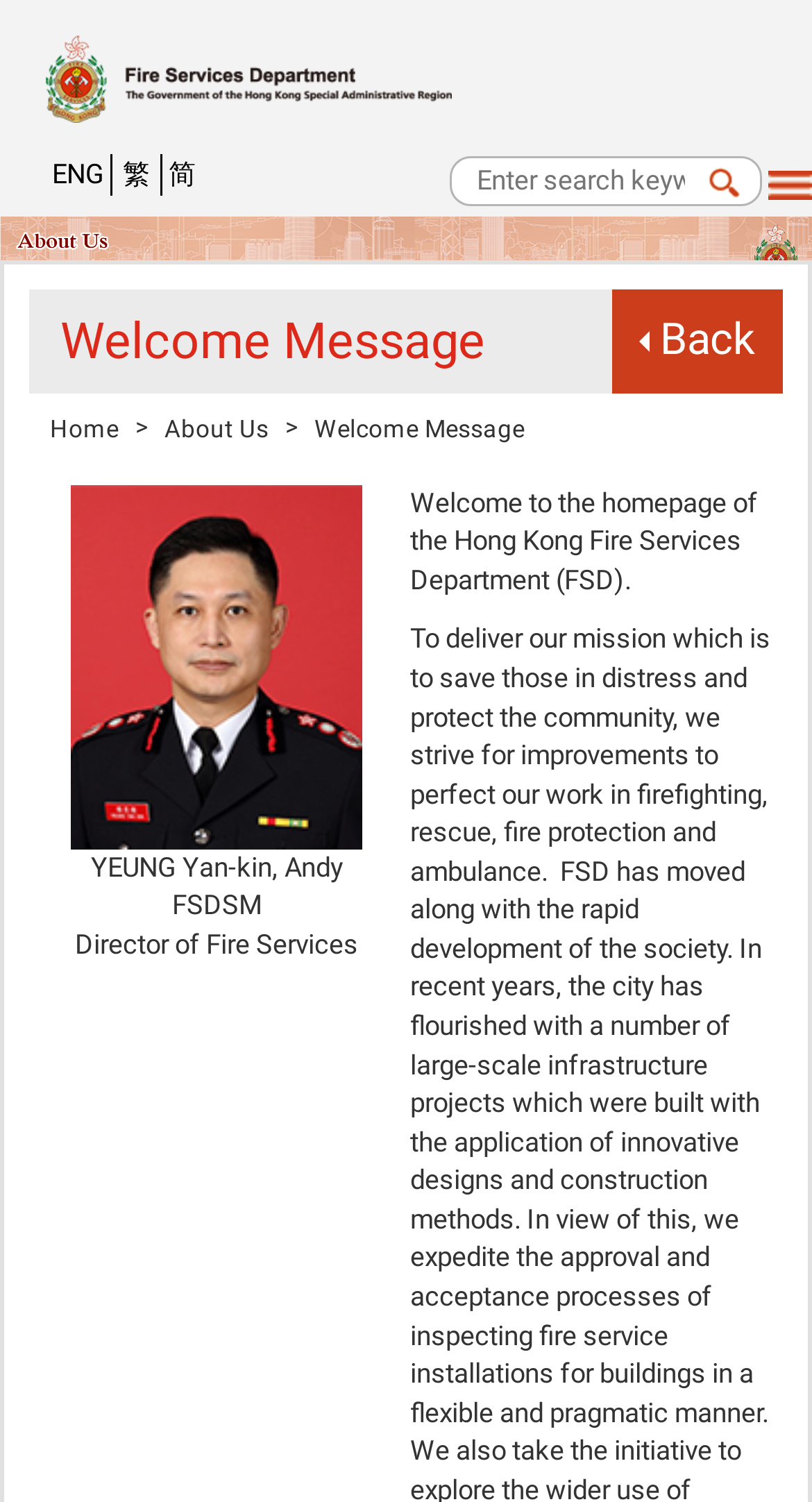Provide the bounding box coordinates for the area that should be clicked to complete the instruction: "go to the last page".

None